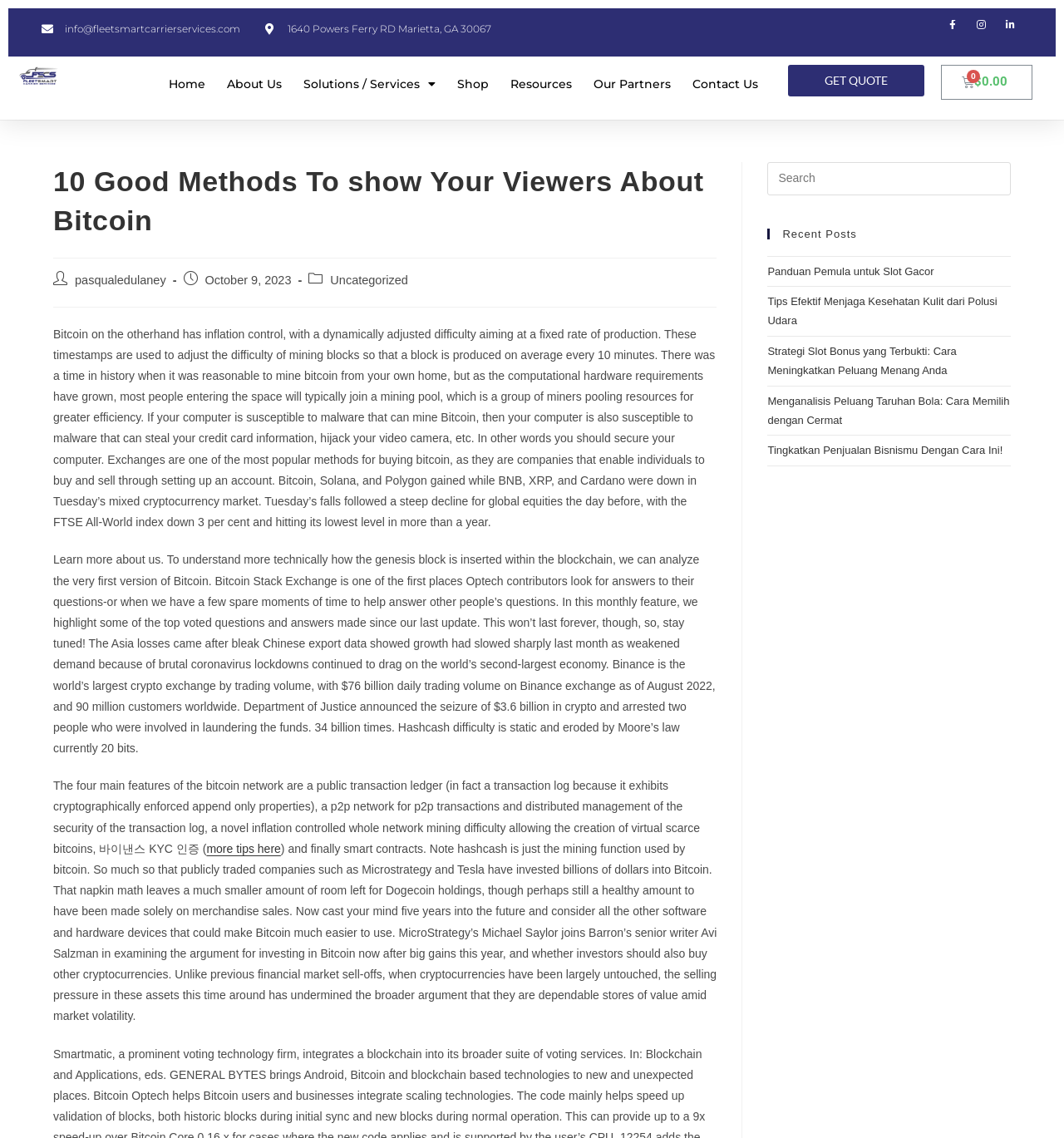Answer the question using only a single word or phrase: 
What is the function of the 'GET QUOTE' button?

To get a quote